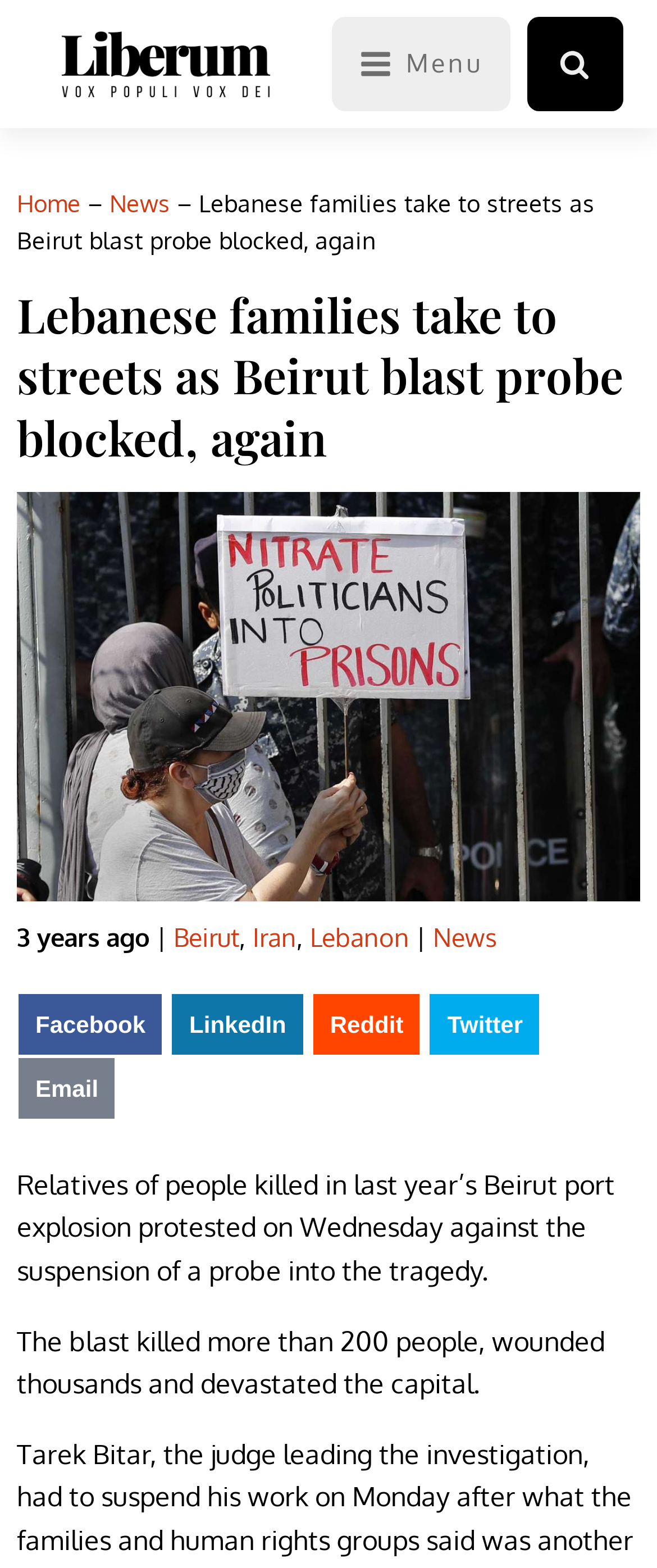Give a one-word or phrase response to the following question: What is the name of the social media platform with a button on the webpage?

Facebook